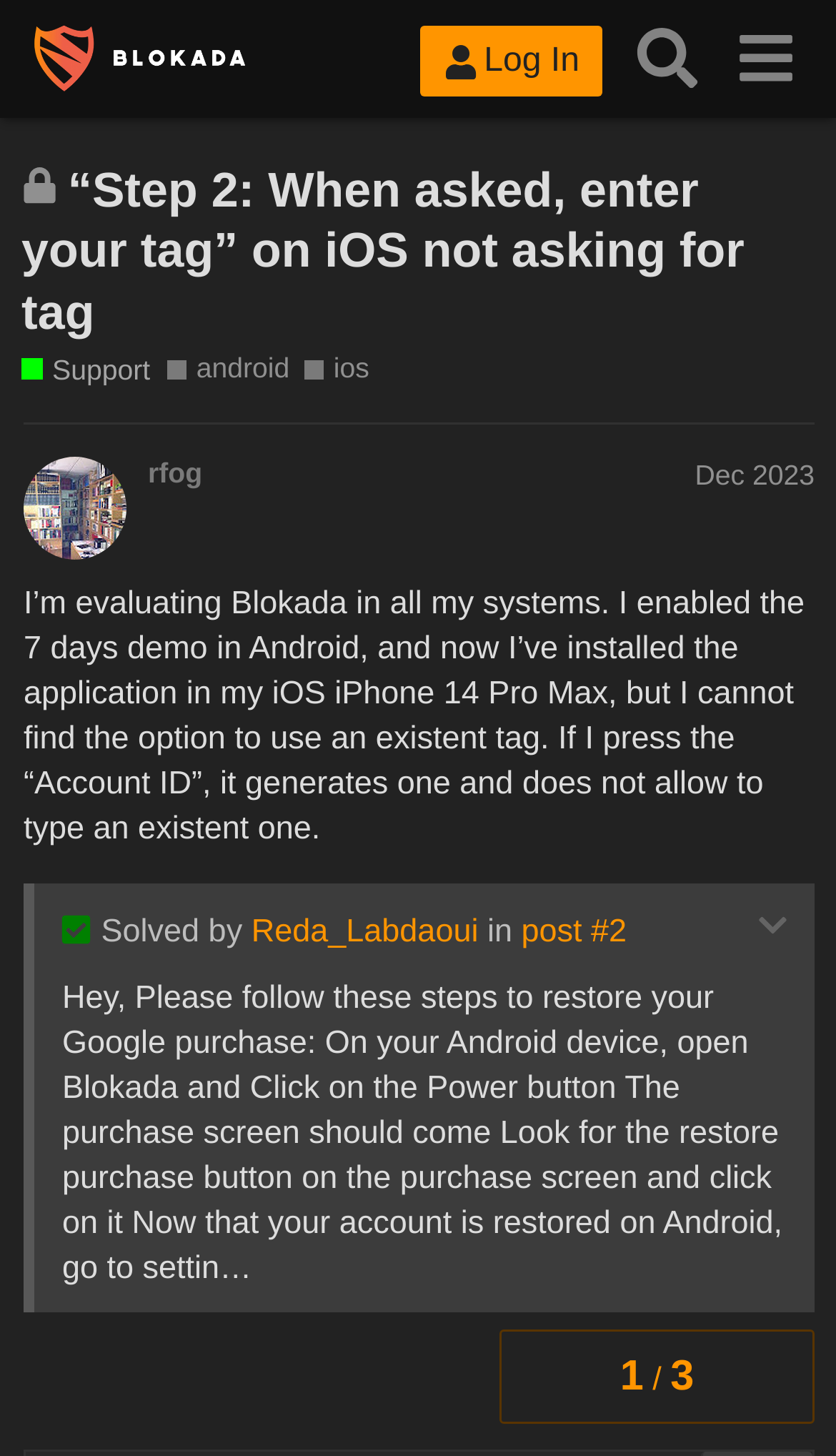Please find the bounding box coordinates of the clickable region needed to complete the following instruction: "Like this post". The bounding box coordinates must consist of four float numbers between 0 and 1, i.e., [left, top, right, bottom].

[0.753, 0.924, 0.864, 0.981]